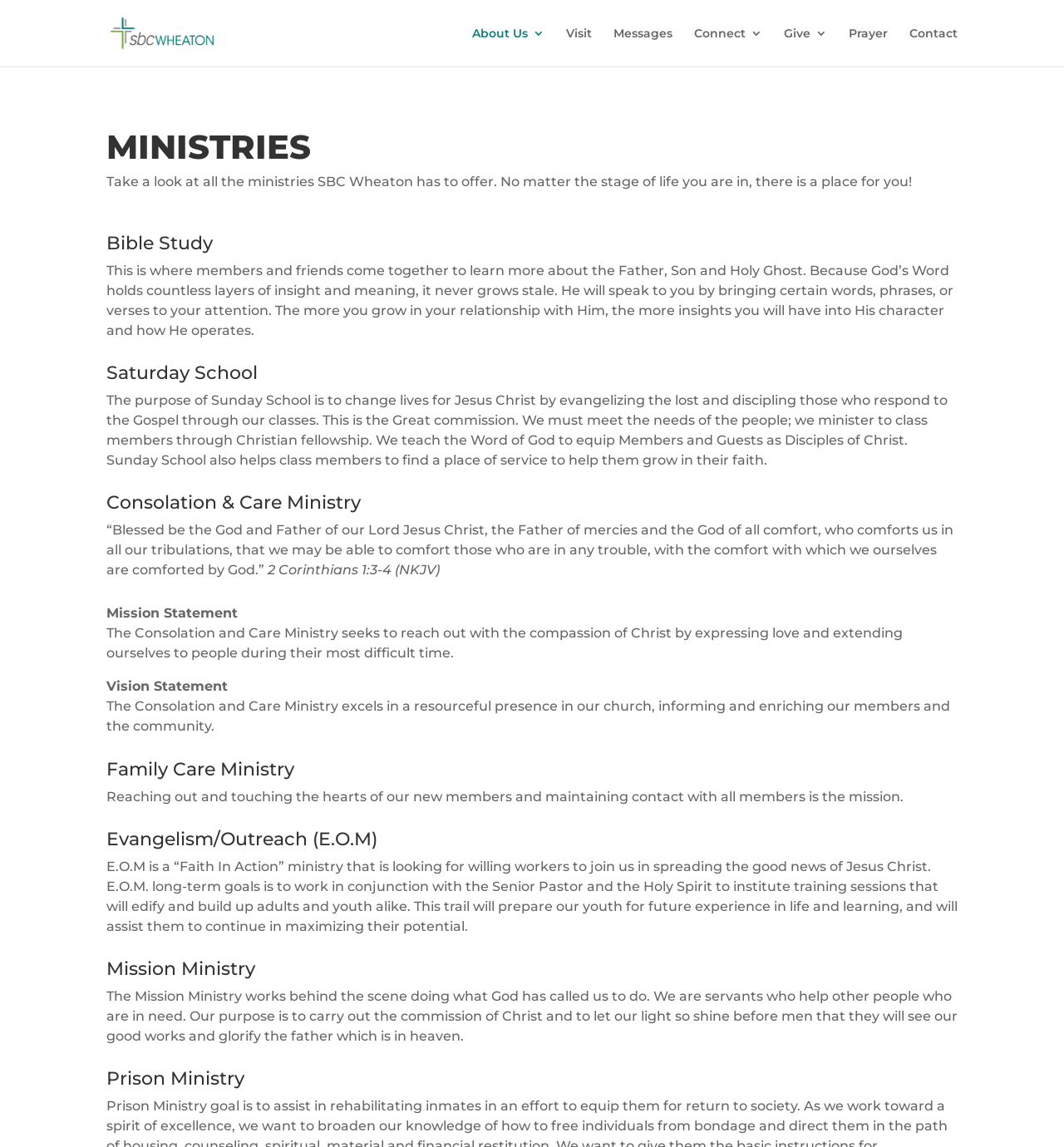Describe all the visual and textual components of the webpage comprehensively.

The webpage is about the ministries of SBC Wheaton, a church organization. At the top, there is a logo of SBC Wheaton, accompanied by a link to the organization's homepage. Below the logo, there is a navigation menu with links to various sections, including "About Us", "Visit", "Messages", "Connect", "Give", "Prayer", and "Contact".

The main content of the page is divided into several sections, each with a heading and a brief description. The first section is titled "MINISTRIES" and provides an overview of the various ministries offered by SBC Wheaton. Below this section, there are several sub-sections, each describing a specific ministry, including "Bible Study", "Saturday School", "Consolation & Care Ministry", "Family Care Ministry", "Evangelism/Outreach (E.O.M)", "Mission Ministry", and "Prison Ministry". Each sub-section has a heading and a brief description of the ministry, including its mission statement, vision statement, and goals.

The layout of the page is organized, with each section and sub-section clearly separated and easy to read. The text is arranged in a logical order, with headings and descriptions flowing smoothly from one section to the next. Overall, the webpage provides a comprehensive overview of the various ministries offered by SBC Wheaton, making it easy for visitors to learn more about the organization and its activities.